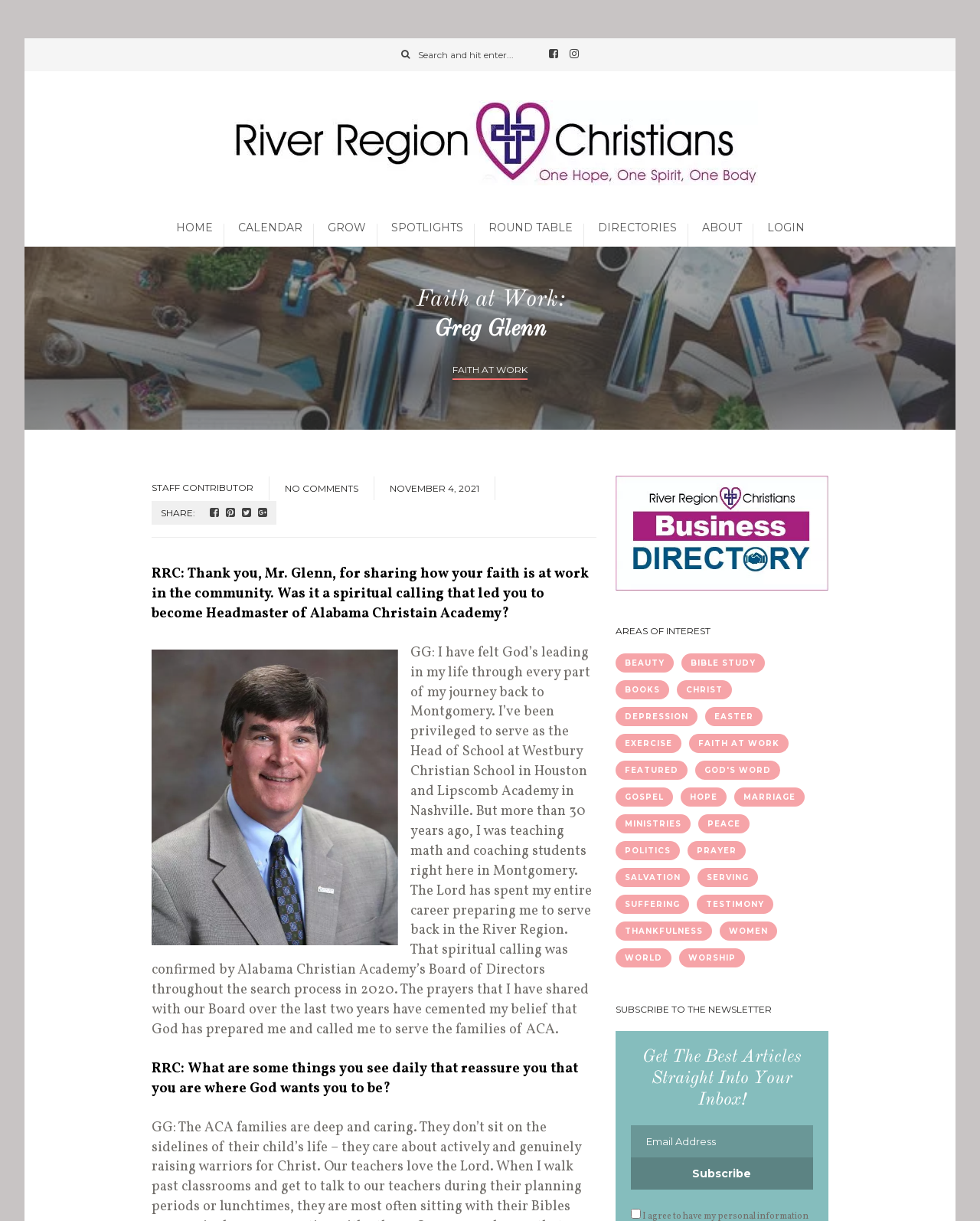Describe the webpage in detail, including text, images, and layout.

This webpage is about an interview with Greg Glenn, the Headmaster of Alabama Christian Academy, where he shares his faith and experiences. At the top of the page, there is a search bar and several links to social media platforms. Below that, there is a navigation menu with links to different sections of the website, including "HOME", "CALENDAR", "GROW", and others.

The main content of the page is an interview with Greg Glenn, where he talks about his spiritual calling and how he became the Headmaster of Alabama Christian Academy. The interview is divided into sections, with headings and paragraphs of text. There is also an image of Greg Glenn on the page.

On the right side of the page, there is a section titled "AREAS OF INTEREST" with links to different topics, such as "Beauty", "Bible Study", "Books", and others. Each topic has a brief description and a number of items associated with it.

At the bottom of the page, there is a section titled "SUBSCRIBE TO THE NEWSLETTER" with a heading and a call-to-action to subscribe.